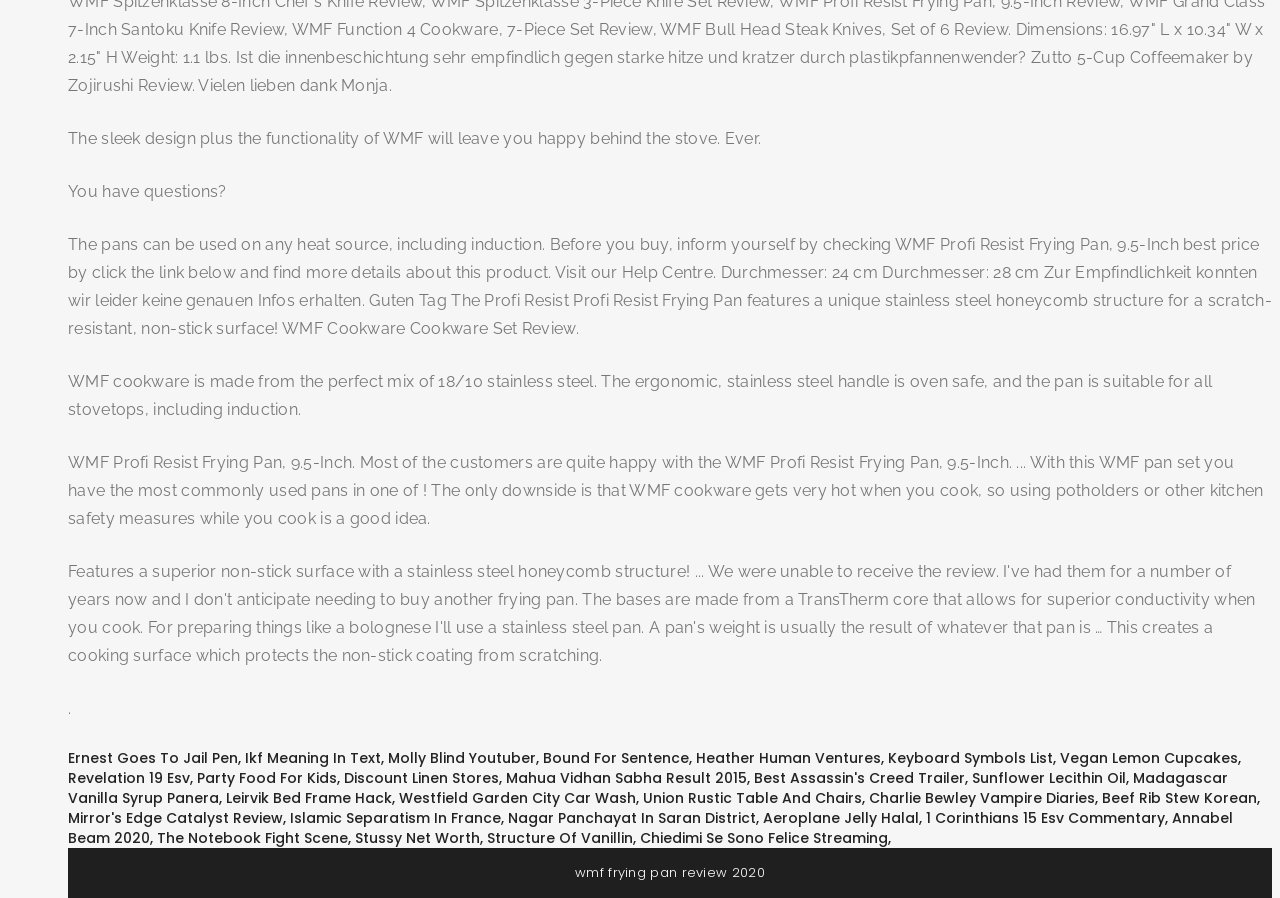Can you specify the bounding box coordinates of the area that needs to be clicked to fulfill the following instruction: "Click the link to know more about Ernest Goes To Jail Pen"?

[0.053, 0.833, 0.186, 0.855]